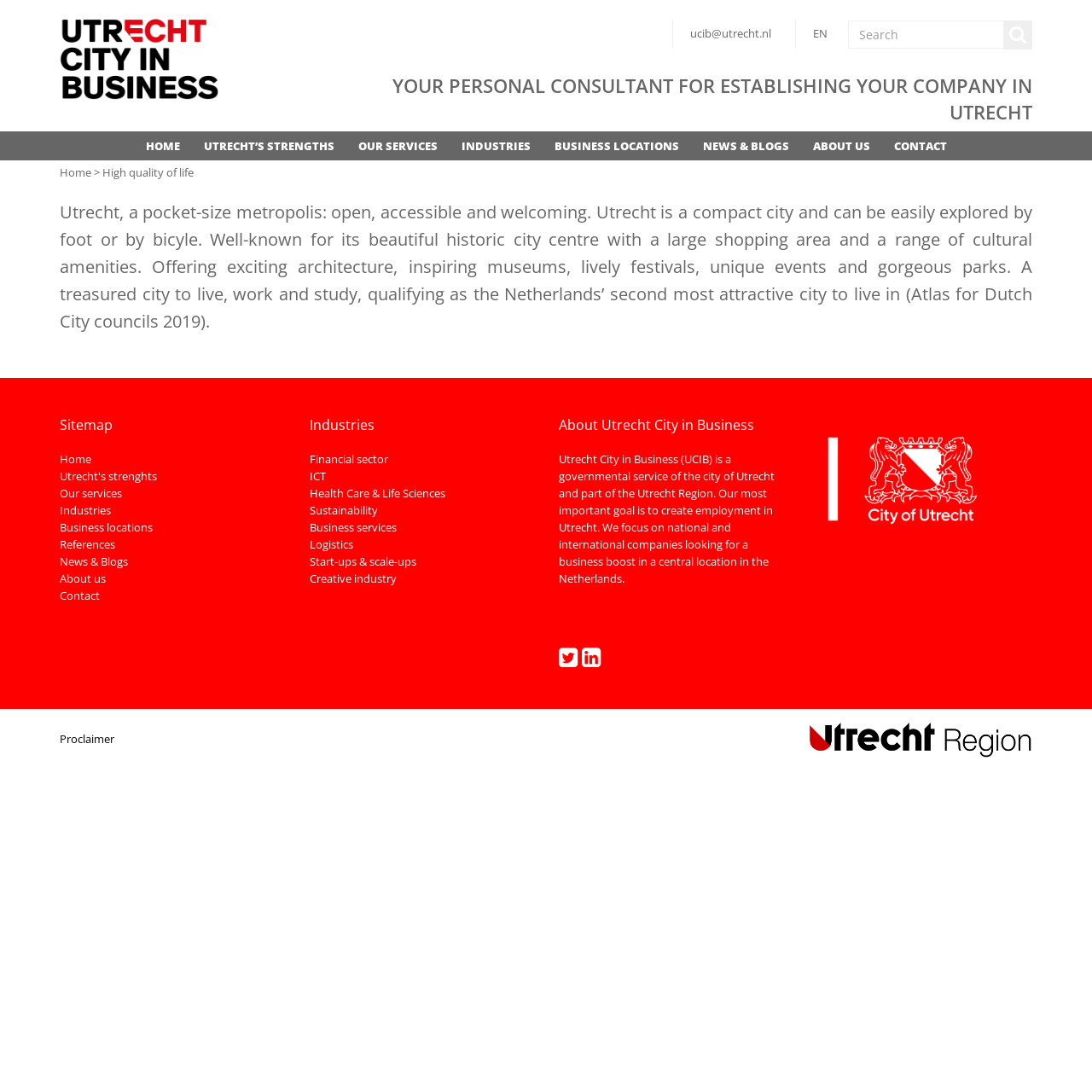Please provide the bounding box coordinates in the format (top-left x, top-left y, bottom-right x, bottom-right y). Remember, all values are floating point numbers between 0 and 1. What is the bounding box coordinate of the region described as: Food Recipes

None